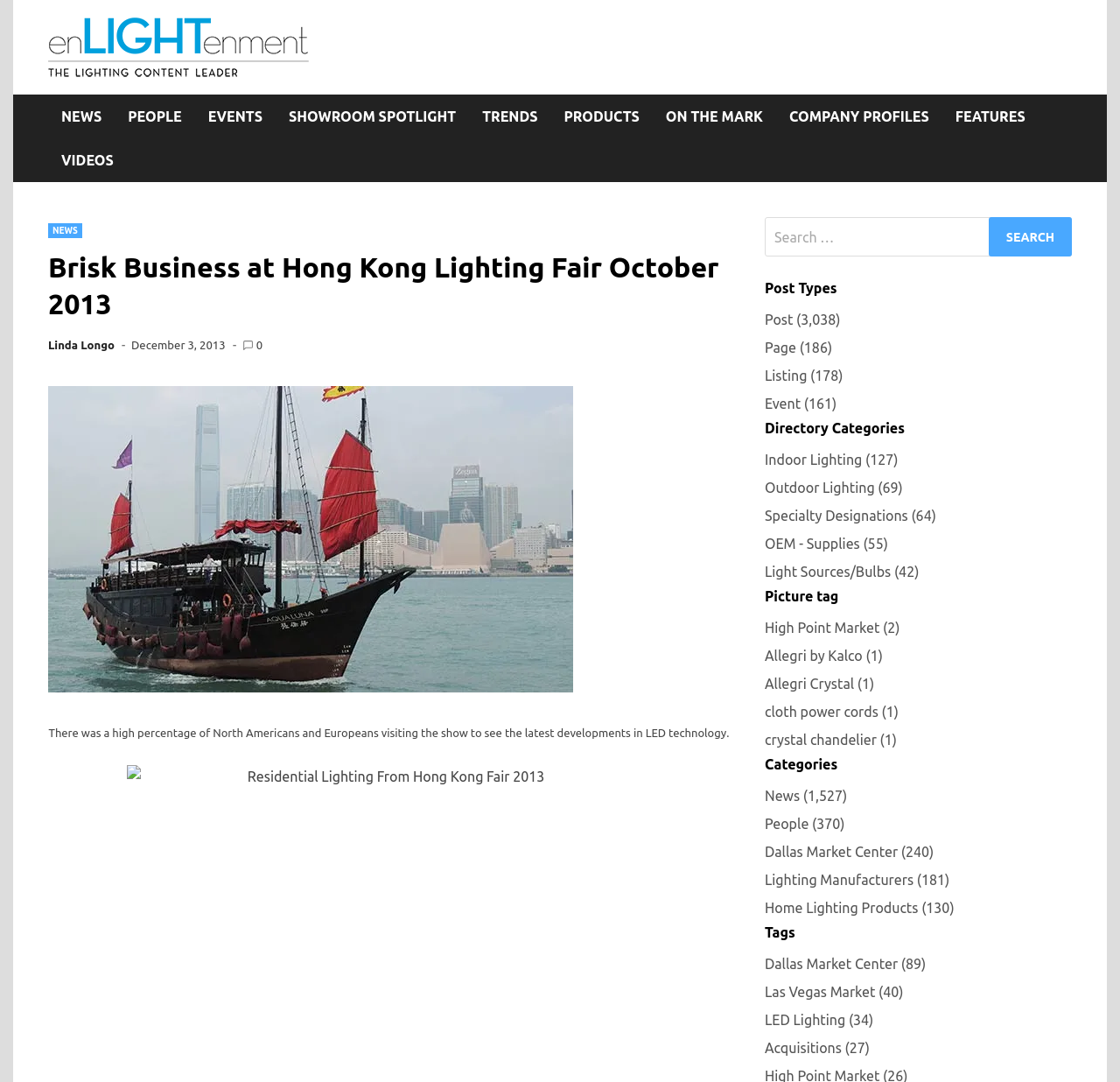How many categories are there in the 'Directory Categories' section?
Can you provide a detailed and comprehensive answer to the question?

I looked at the 'Directory Categories' section and counted the number of categories listed. There are 6 categories: Indoor Lighting, Outdoor Lighting, Specialty Designations, OEM - Supplies, Light Sources/Bulbs, and others.